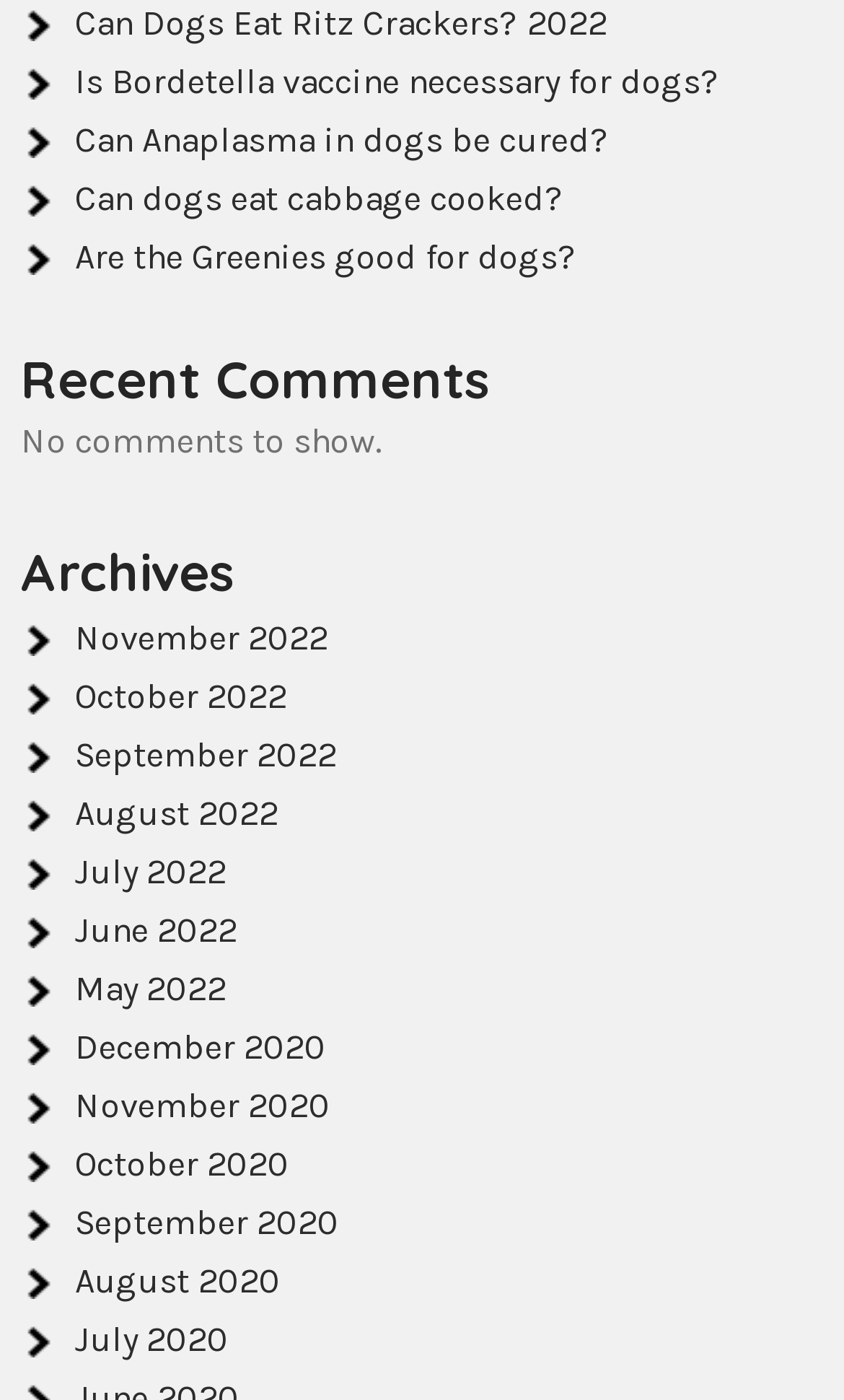Is there any comment shown on the webpage?
Give a one-word or short phrase answer based on the image.

No